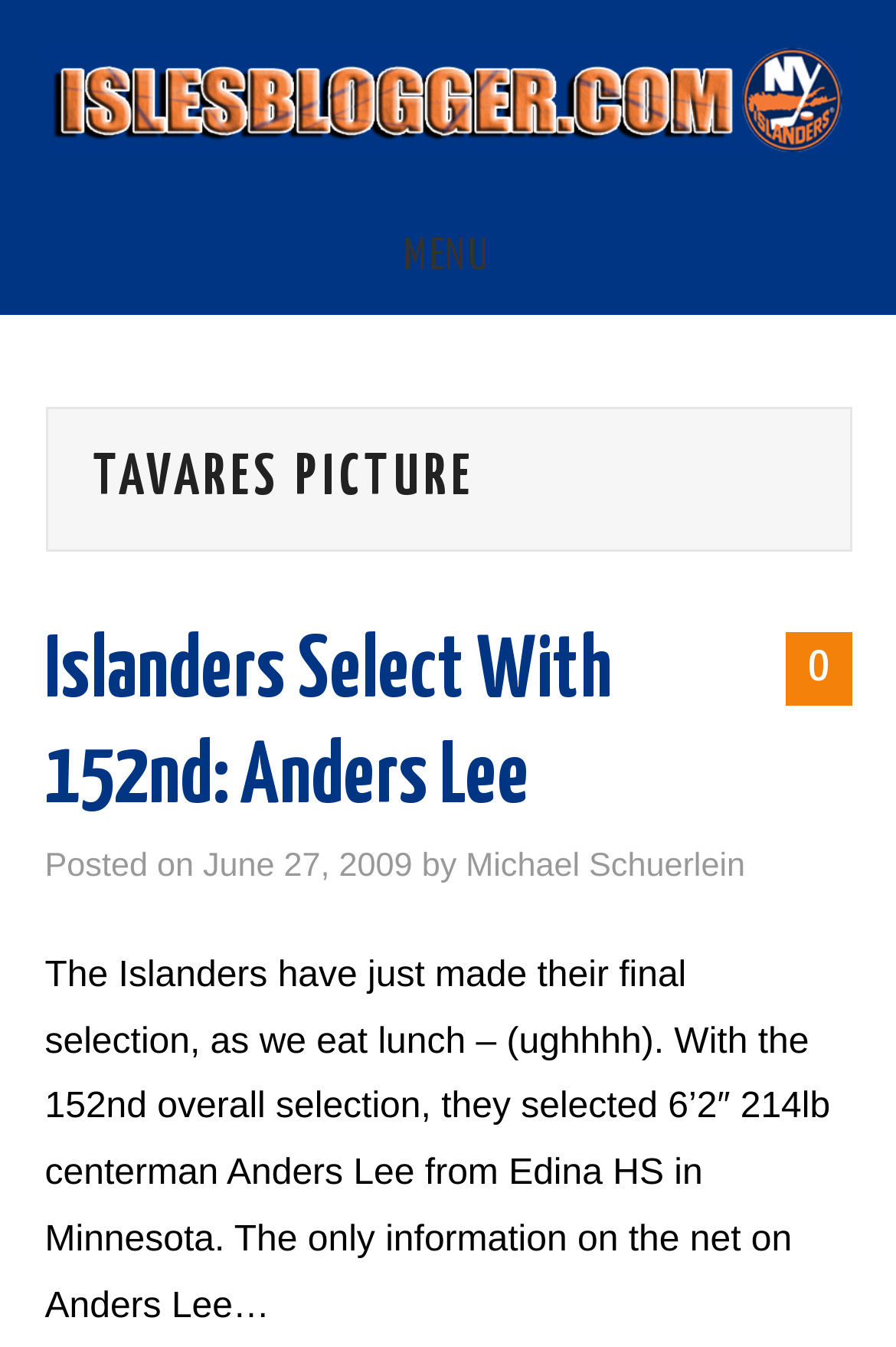Give a comprehensive overview of the webpage, including key elements.

The webpage is titled "Tavares Picture Archives" and has a prominent link to "https://islesblogger.com" at the top left, accompanied by an image with the same URL. Below this, there is a menu bar with five links: "MENU", "MEDIA", "CONTACT", "LINKS", and "ABOUT", arranged horizontally from left to right.

The main content of the page is a news article or blog post with a heading "TAVARES PICTURE" followed by a subheading "Islanders Select With 152nd: Anders Lee". The article is divided into sections, with the main text describing the selection of Anders Lee by the Islanders. The text is accompanied by links to related content, including the title of the article and the date "June 27, 2009". The author of the post, "Michael Schuerlein", is also mentioned.

There are a total of seven links on the page, including the menu links and the links within the article. The image at the top left is the only image on the page. The overall layout is organized, with clear headings and concise text.